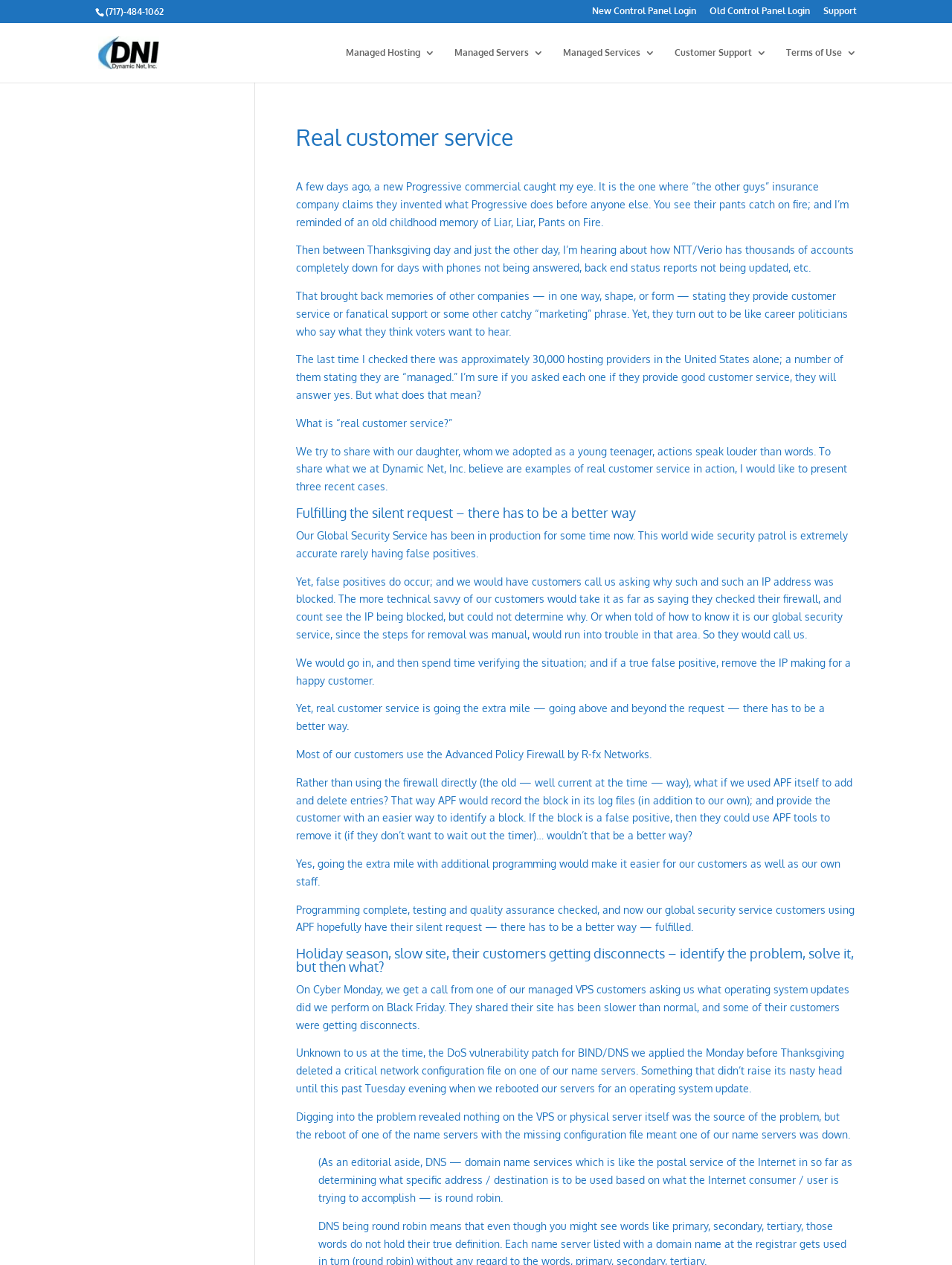Using the webpage screenshot, find the UI element described by Terms of Use. Provide the bounding box coordinates in the format (top-left x, top-left y, bottom-right x, bottom-right y), ensuring all values are floating point numbers between 0 and 1.

[0.826, 0.038, 0.9, 0.065]